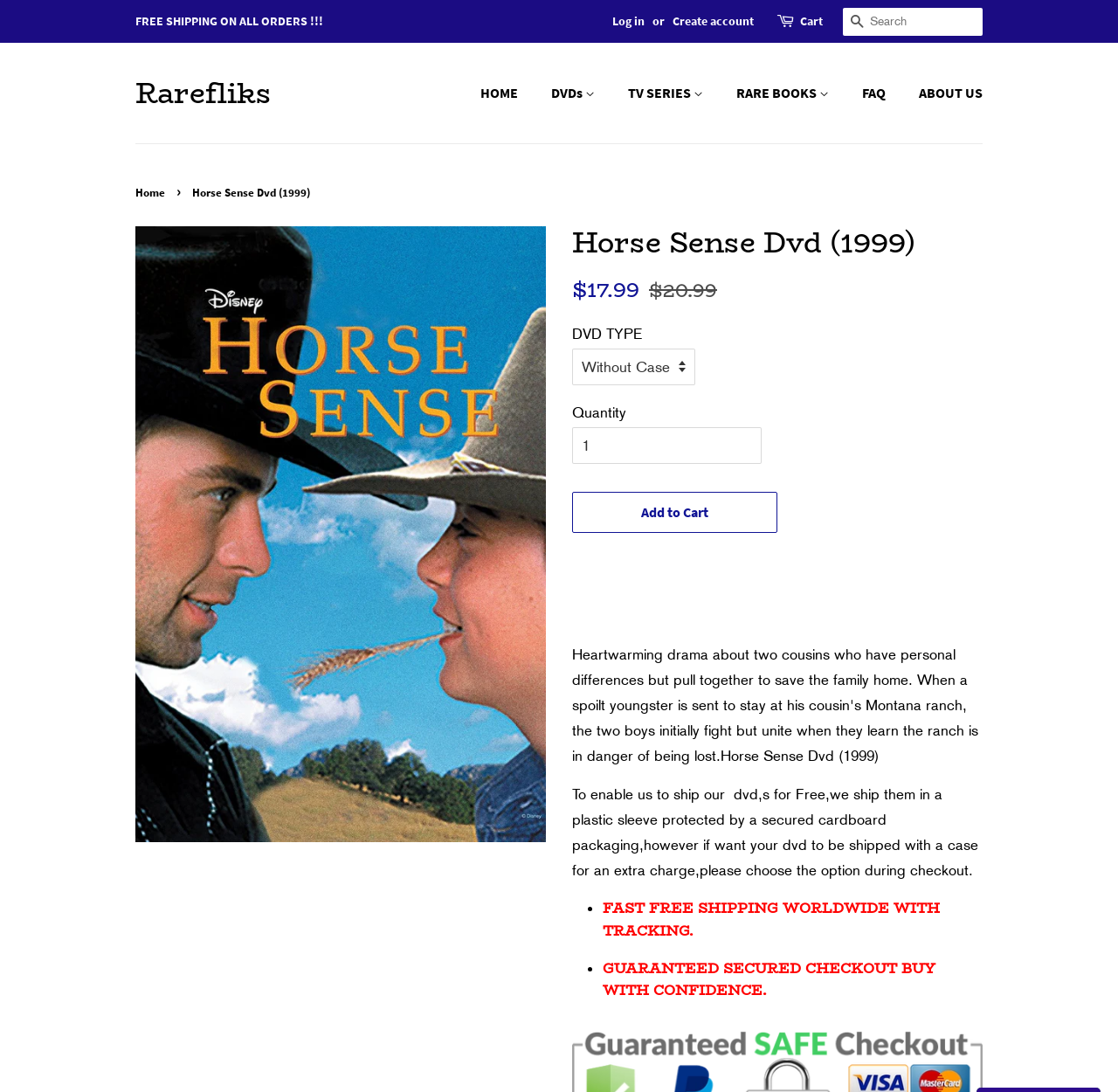Answer the question in one word or a short phrase:
What is the purpose of the secured cardboard packaging?

To protect DVDs during shipping